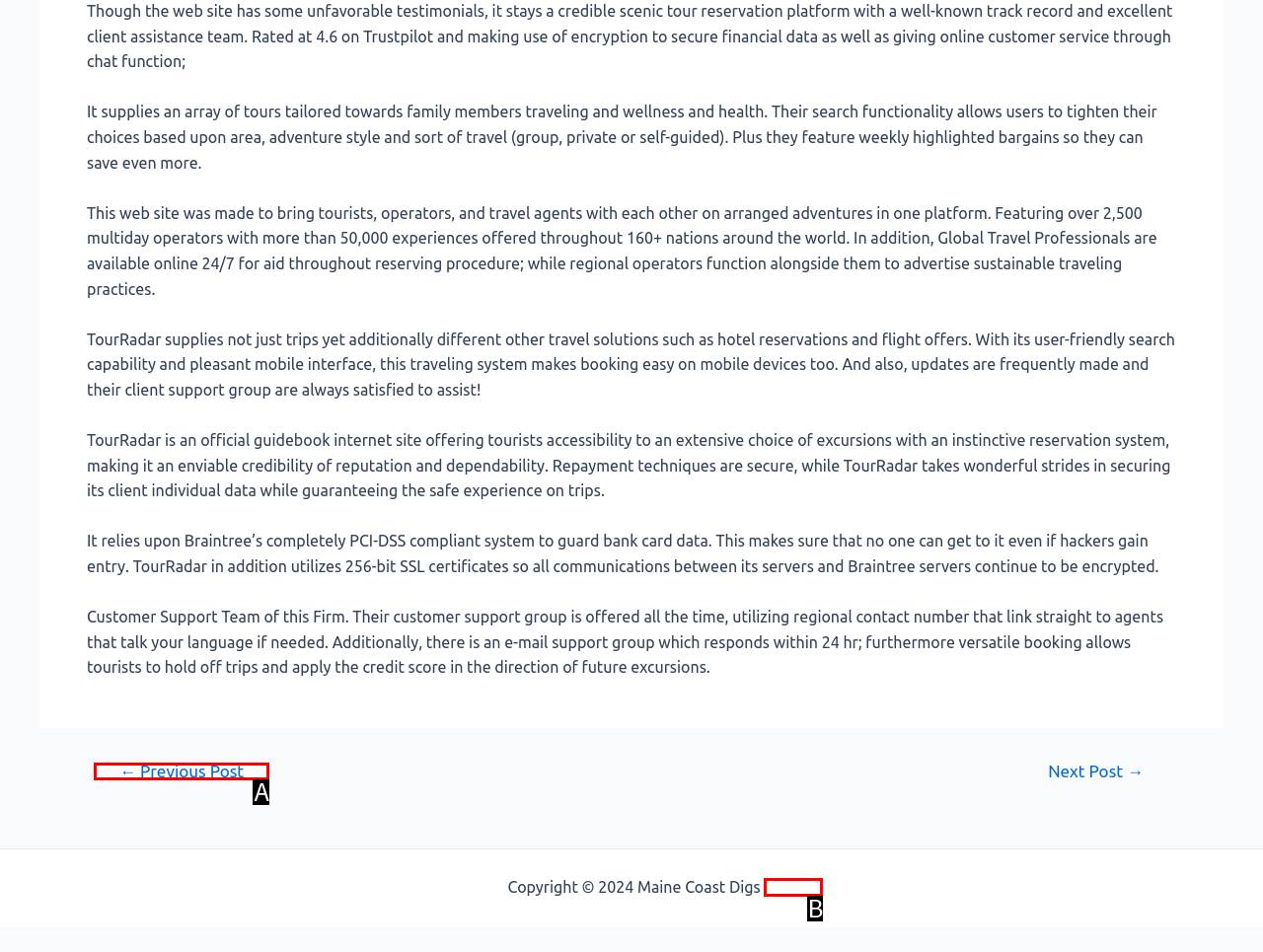Refer to the description: Sitemap and choose the option that best fits. Provide the letter of that option directly from the options.

B